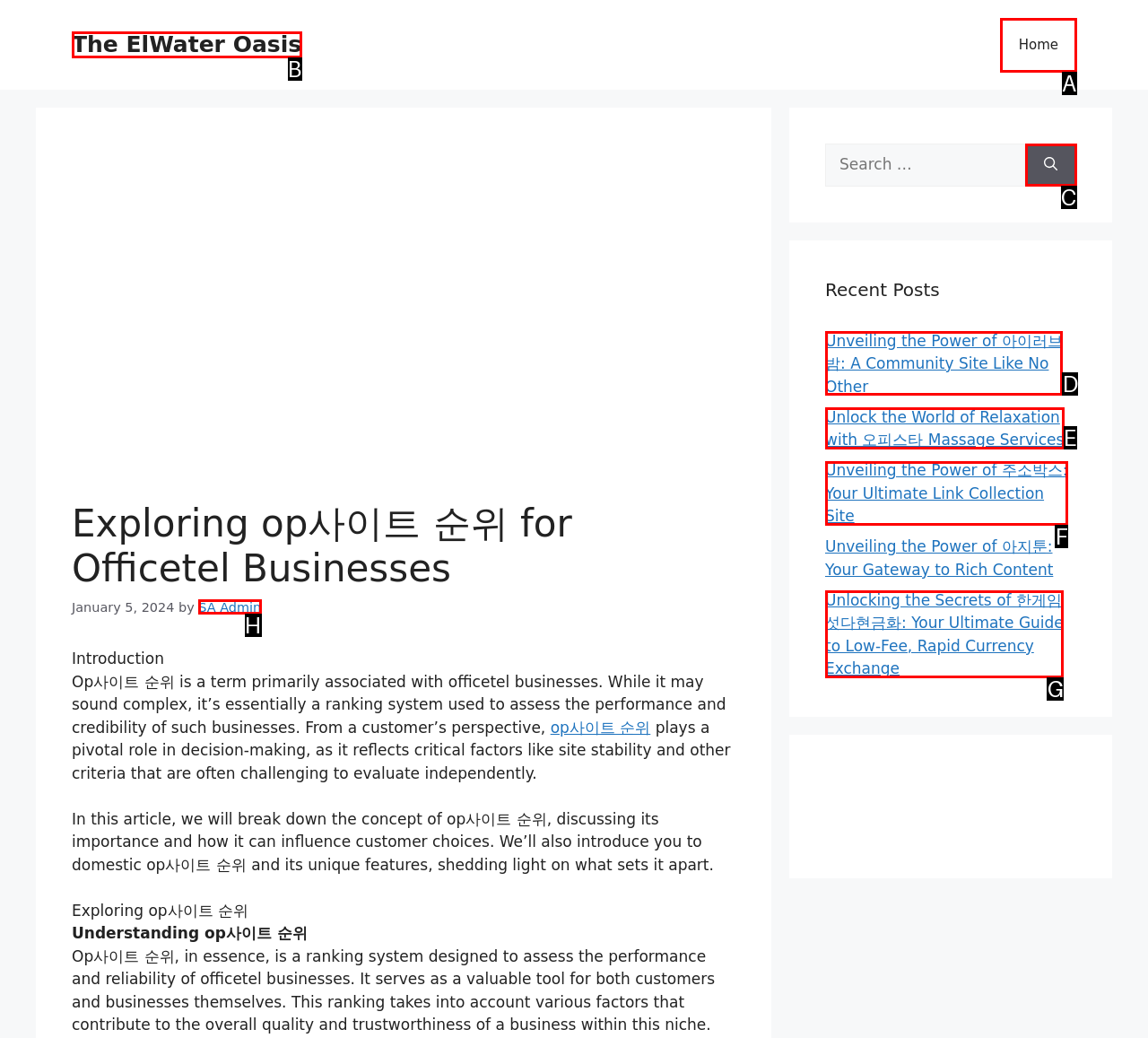From the description: SA Admin, select the HTML element that fits best. Reply with the letter of the appropriate option.

H